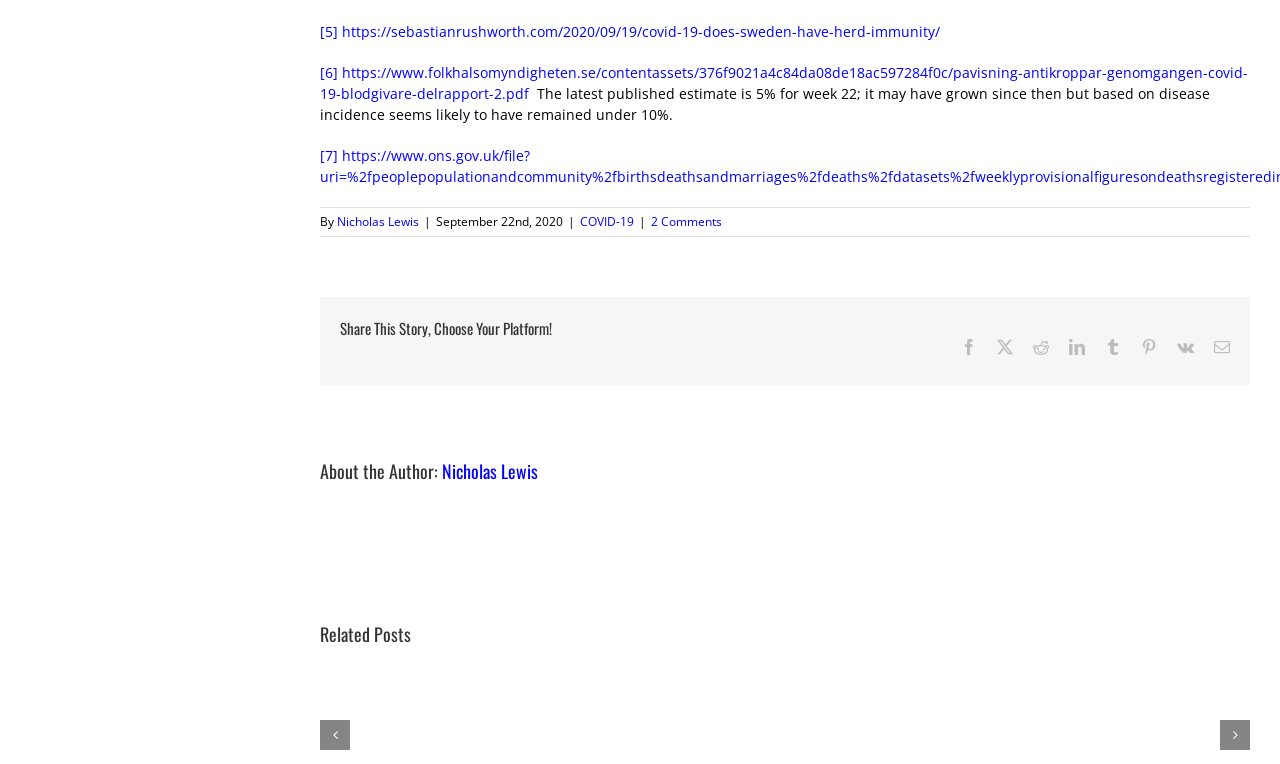Who is the author of the article?
Please respond to the question with a detailed and well-explained answer.

The answer can be found in the link element that says 'By Nicholas Lewis' and also in the heading element that says 'About the Author: Nicholas Lewis'. This indicates that Nicholas Lewis is the author of the article.